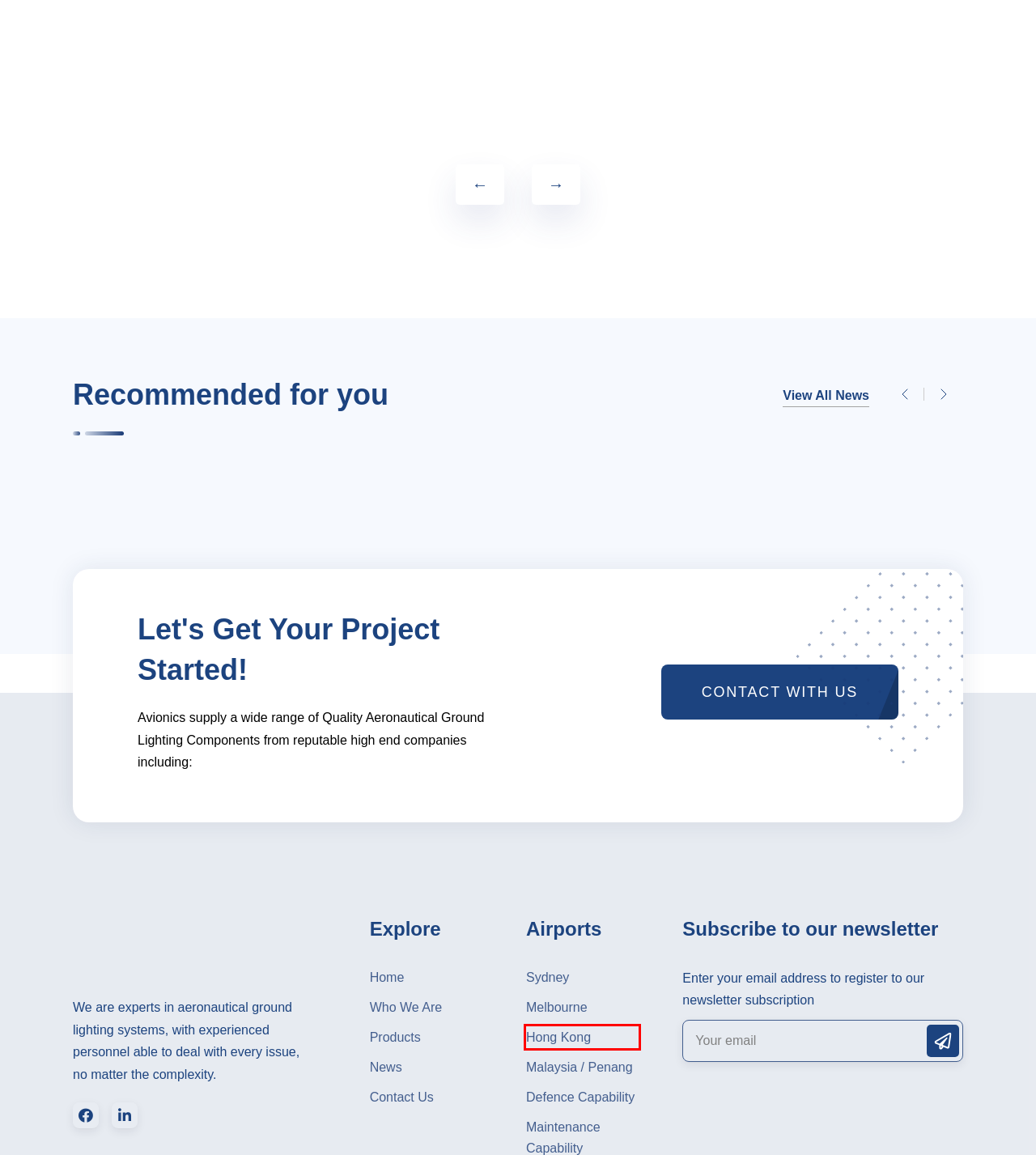Check out the screenshot of a webpage with a red rectangle bounding box. Select the best fitting webpage description that aligns with the new webpage after clicking the element inside the bounding box. Here are the candidates:
A. Defence Capability – Avionics limited
B. Sydney Kingsford Smith Airport – Avionics limited
C. Melbourne Slab Replacements Project – Avionics limited
D. Contact Us – Avionics limited
E. Products – Avionics limited
F. Melbourne Tullamarine Airport – Avionics limited
G. RMAF Butterworth Infrastructure Project – Avionics limited
H. Hong Kong – Avionics limited

H